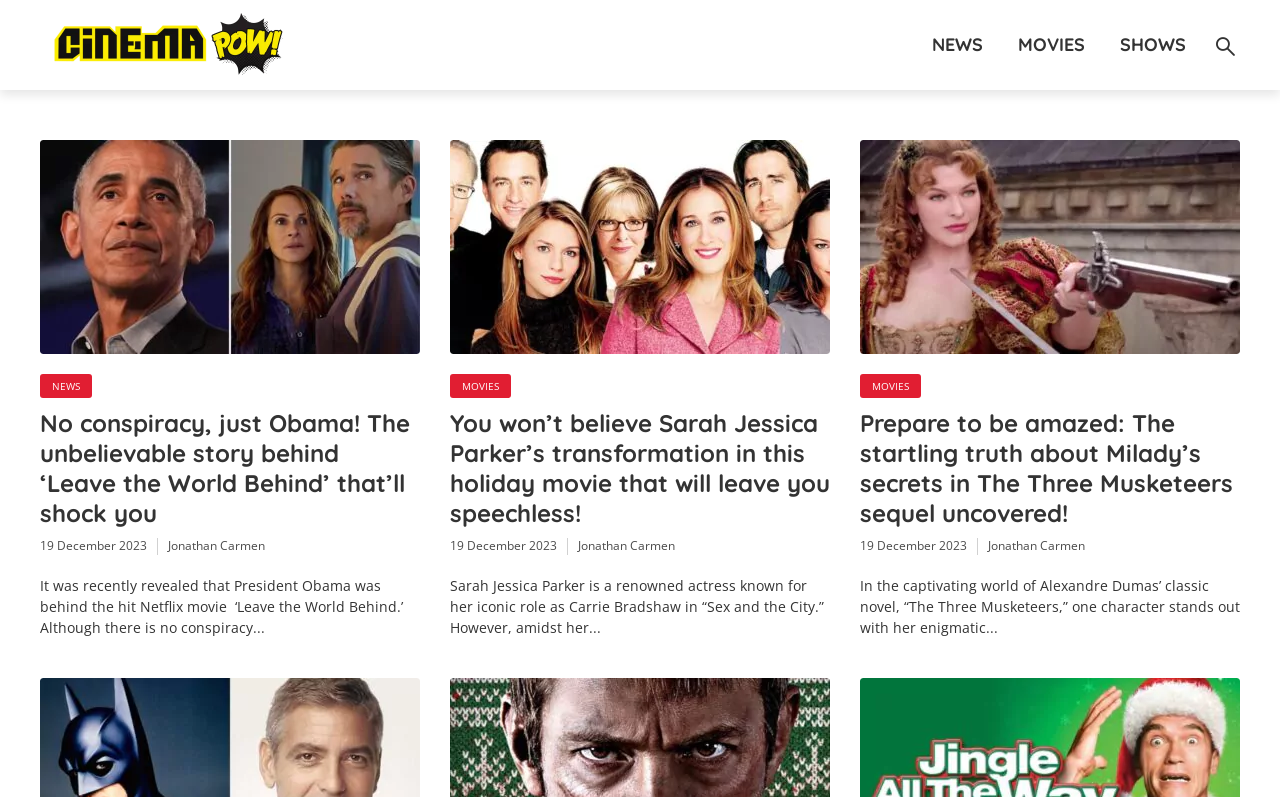Can you identify the bounding box coordinates of the clickable region needed to carry out this instruction: 'Read the article about Obama'? The coordinates should be four float numbers within the range of 0 to 1, stated as [left, top, right, bottom].

[0.031, 0.512, 0.328, 0.662]